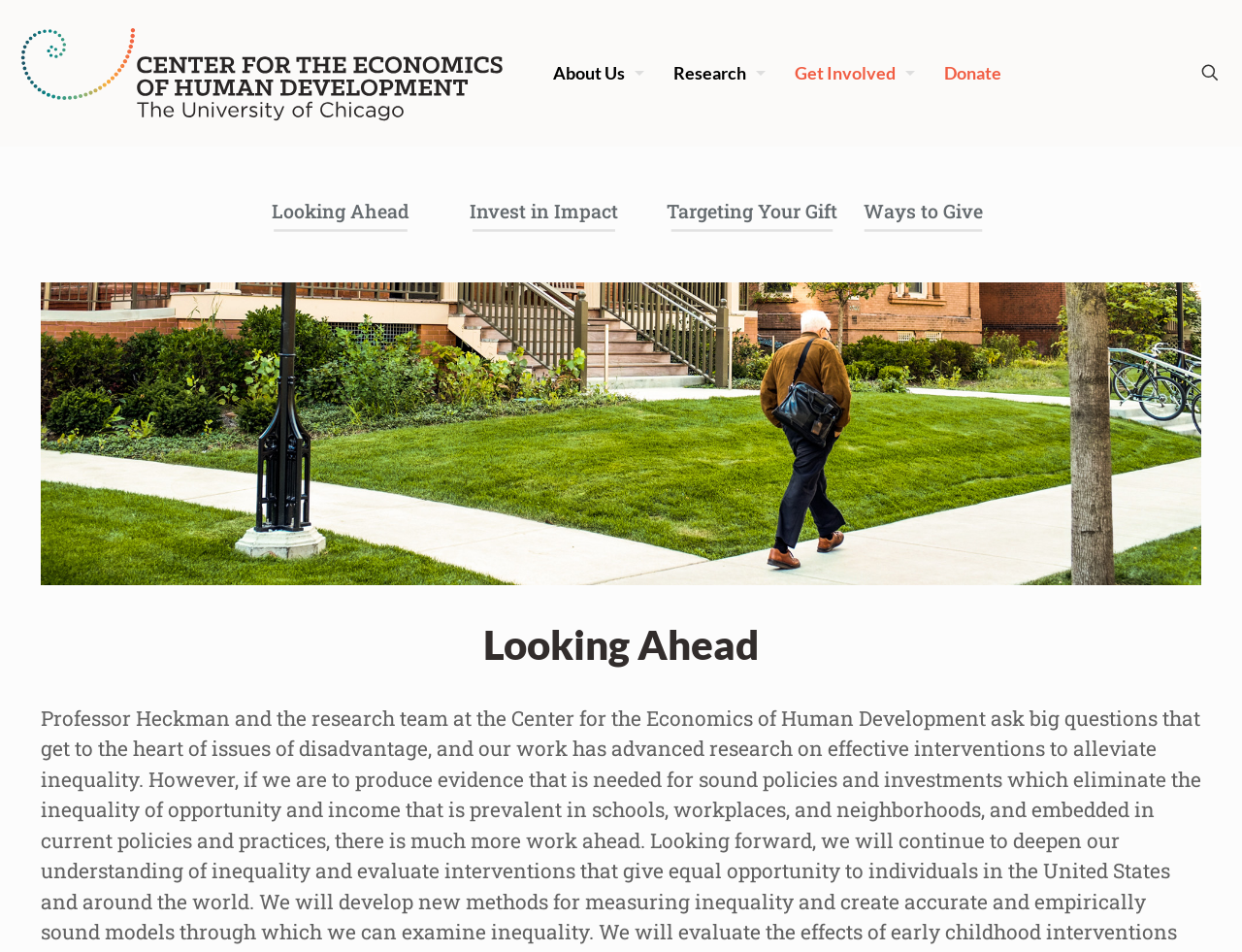What is the description of the image below the navigation menu?
Based on the image content, provide your answer in one word or a short phrase.

Man walking on sidewalk.